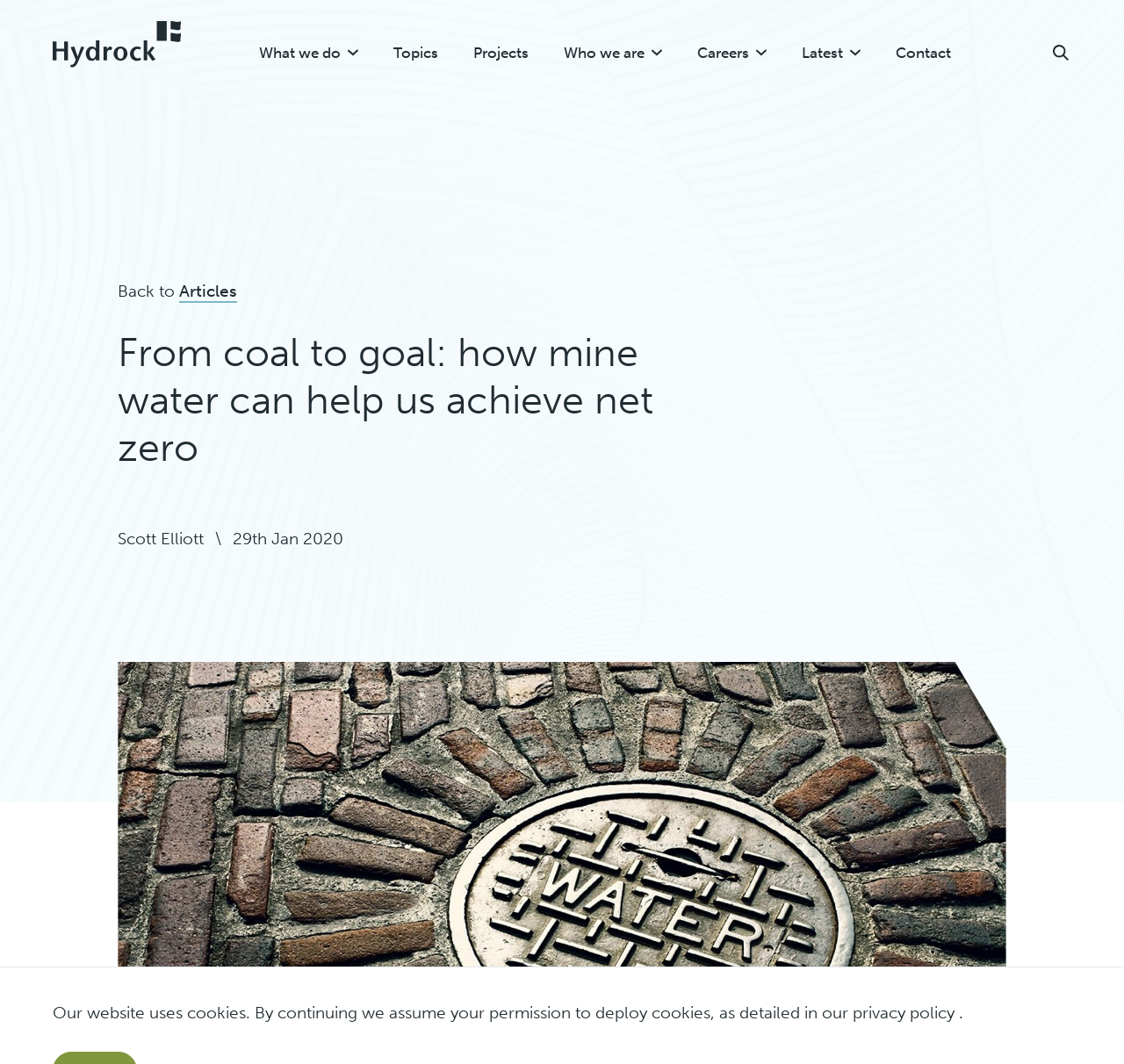Provide the bounding box for the UI element matching this description: "What we do".

[0.215, 0.027, 0.334, 0.072]